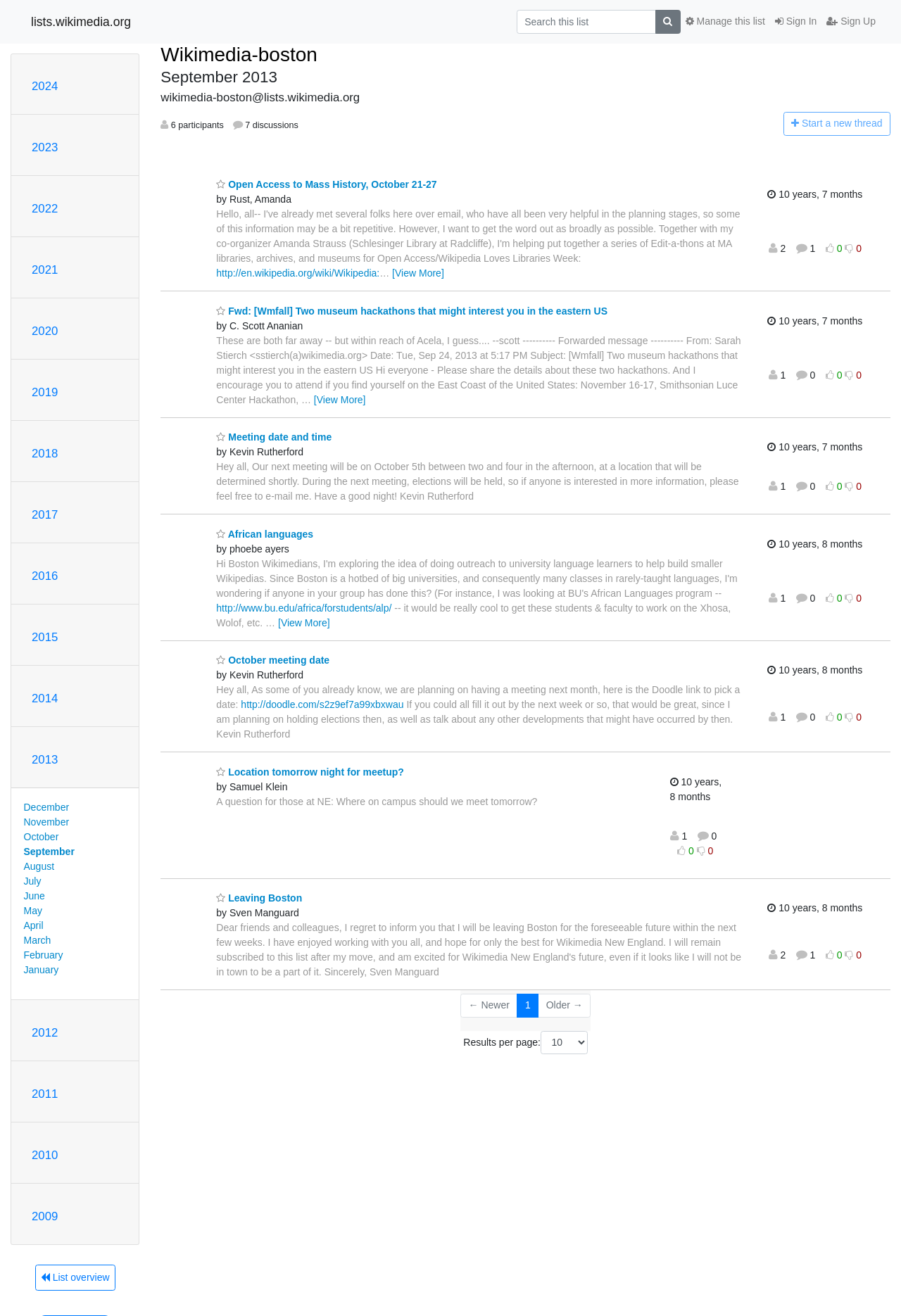How many years are listed on the webpage?
Please give a detailed and elaborate answer to the question.

The webpage lists years from 2009 to 2024, which is a total of 13 years. These years are listed as headings on the left side of the webpage.